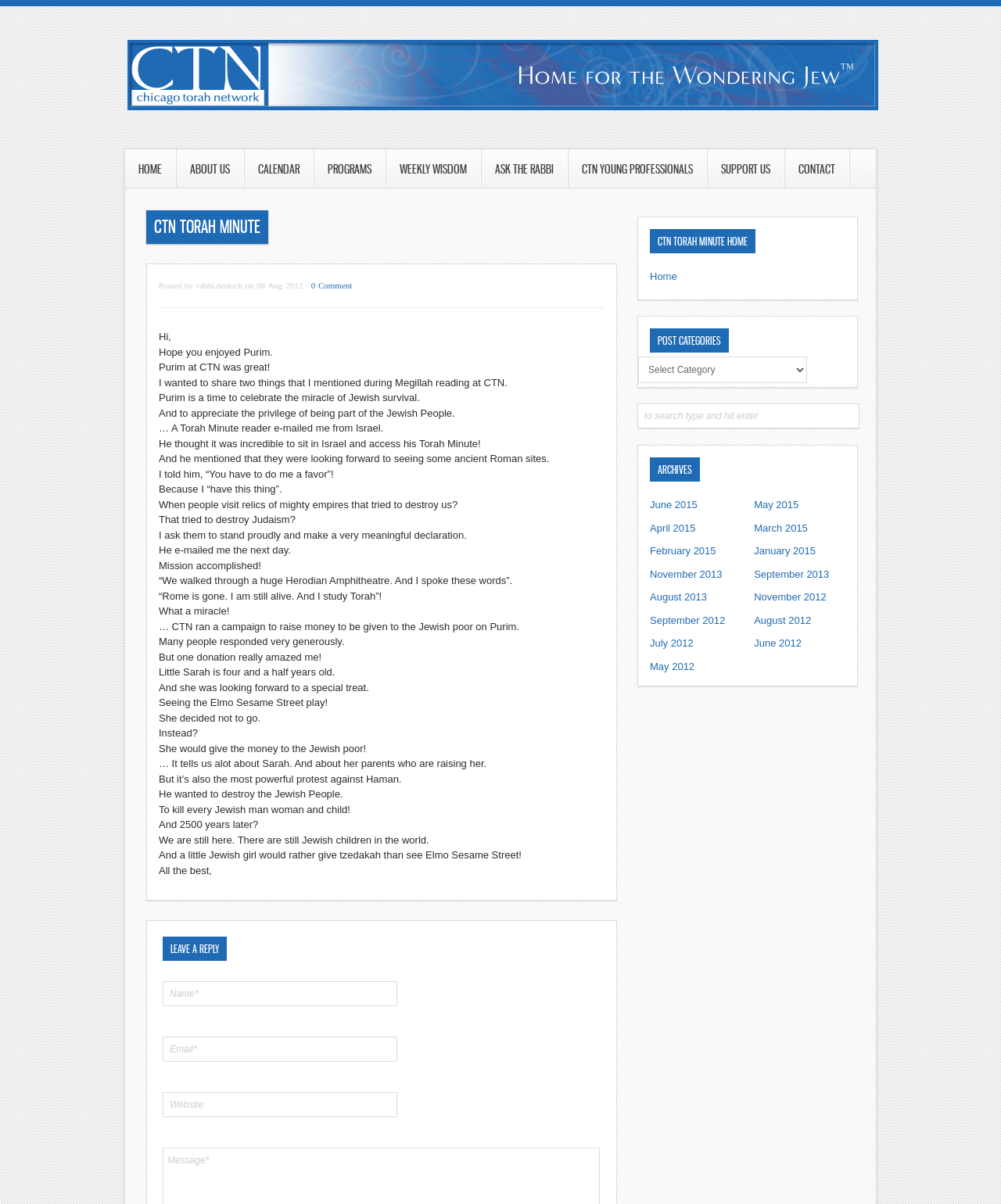Locate the bounding box coordinates of the area where you should click to accomplish the instruction: "Leave a reply".

[0.162, 0.778, 0.227, 0.798]